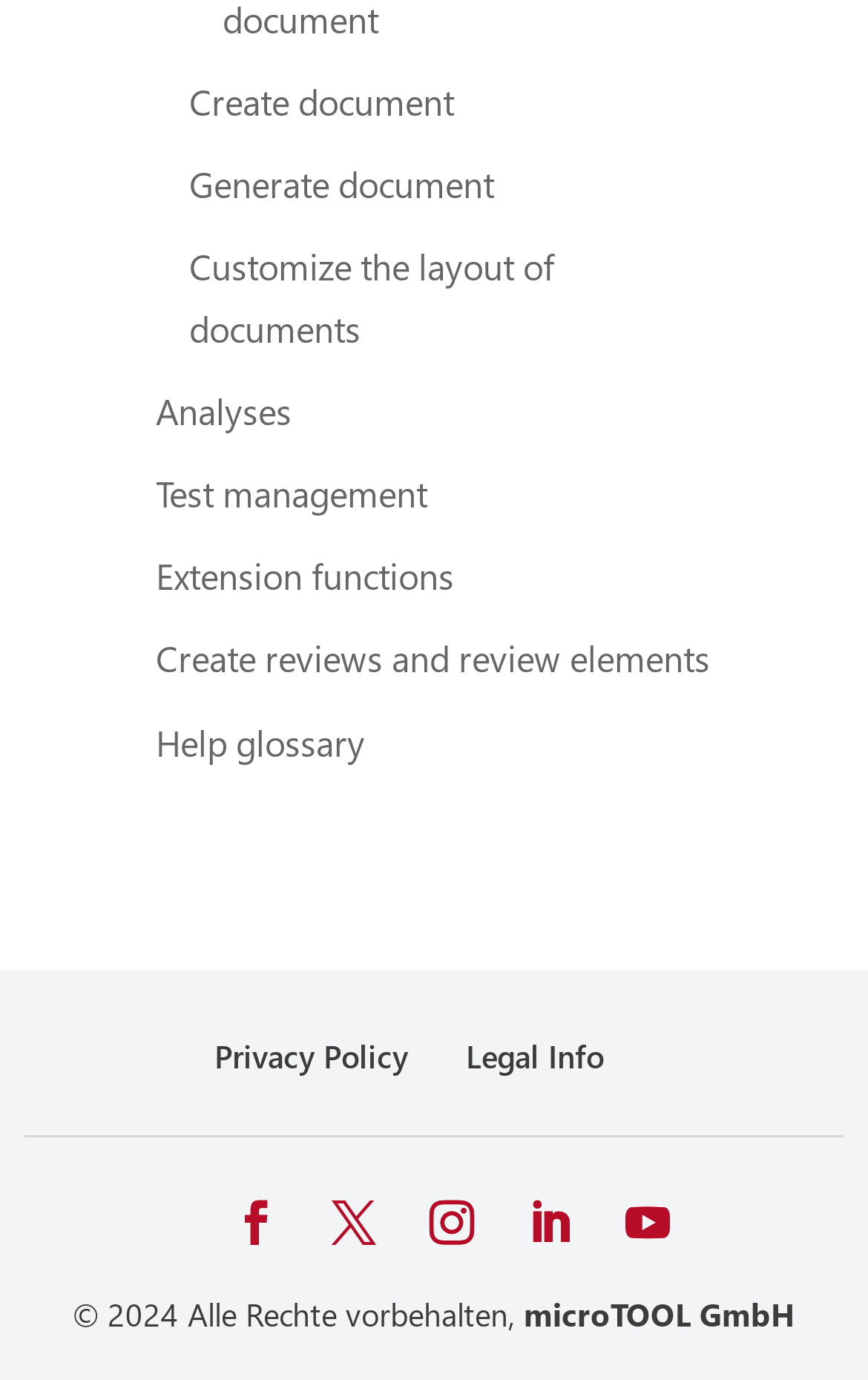Please find the bounding box for the following UI element description. Provide the coordinates in (top-left x, top-left y, bottom-right x, bottom-right y) format, with values between 0 and 1: Test management

[0.179, 0.34, 0.492, 0.374]